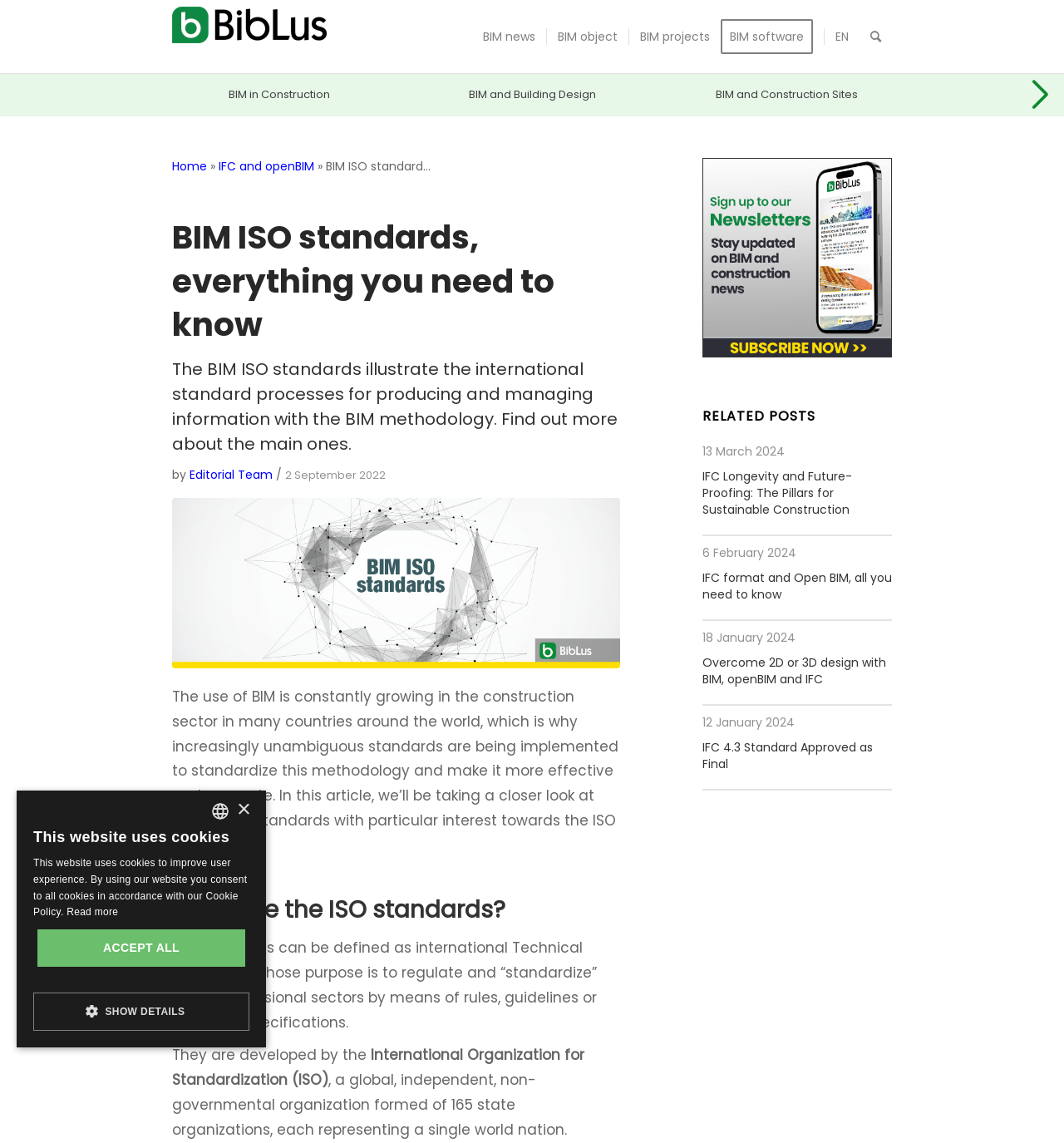Detail the features and information presented on the webpage.

This webpage is about BIM ISO standards, providing information on the international standard processes for producing and managing information with the BIM methodology. At the top, there is a logo of BibLus, a menu bar with links to BIM news, BIM object, BIM projects, BIM software, and a search function. Below the menu bar, there is a slider with links to different categories, including BIM in Construction, BIM and Building Design, and BIM and Construction Sites.

The main content of the webpage is divided into sections. The first section has a heading "BIM ISO standards, everything you need to know" and provides an introduction to the topic. The second section has a heading "What are the ISO standards?" and explains what ISO standards are and their purpose.

The webpage also features a section with related posts, including links to articles such as "IFC Longevity and Future-Proofing: The Pillars for Sustainable Construction" and "Overcome 2D or 3D design with BIM, openBIM and IFC". Each related post has a date and a brief description.

On the right side of the webpage, there is a newsletter subscription section with a link to "Newsletter BibLus" and an image. Below the newsletter section, there is a language selection section with flags and text for English, French, German, Spanish, Portuguese, and Italian.

At the bottom of the webpage, there is a cookie policy notification with a button to accept all cookies and a link to read more about the cookie policy.